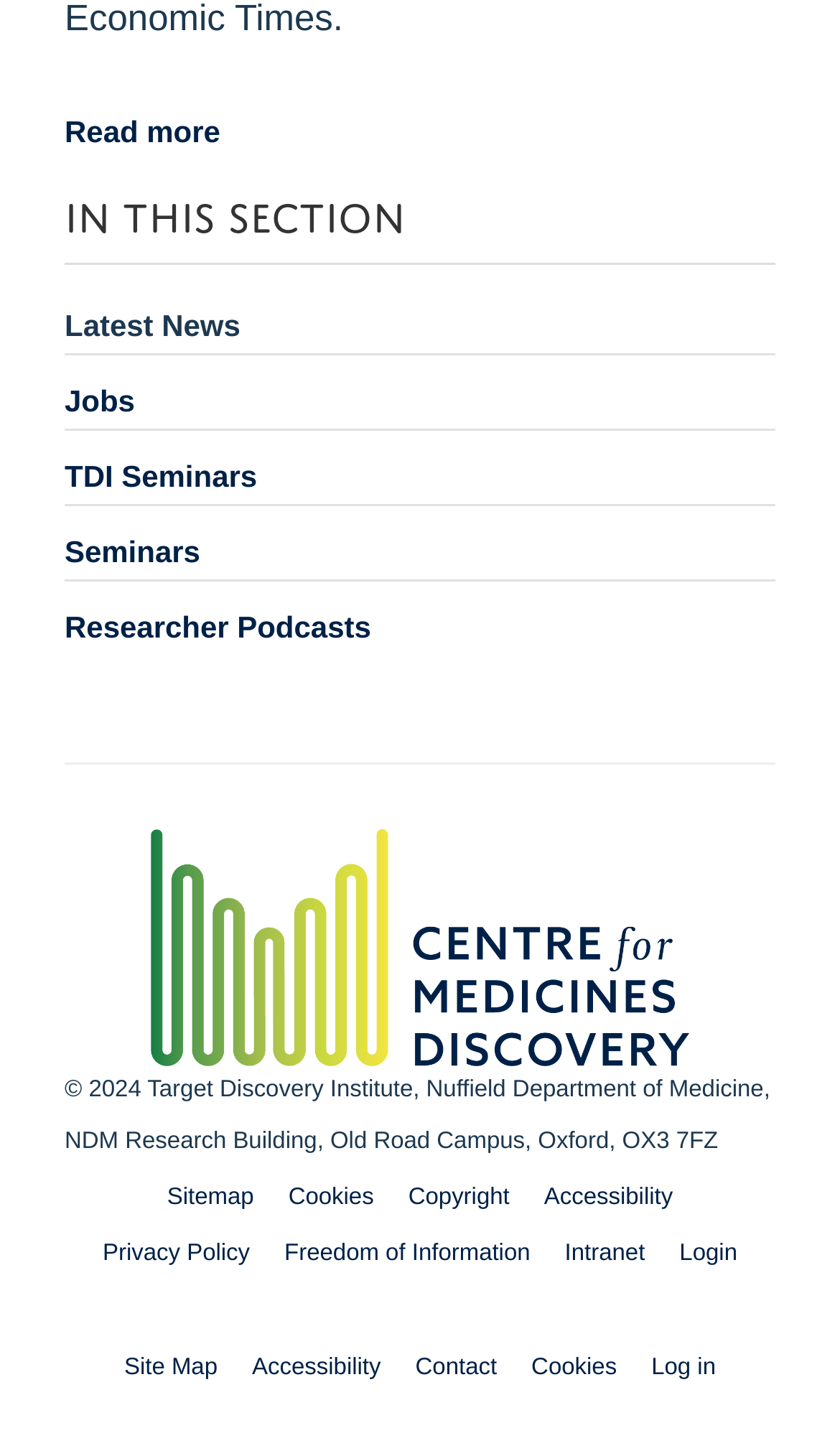Please answer the following question using a single word or phrase: 
What is the orientation of the separator?

horizontal